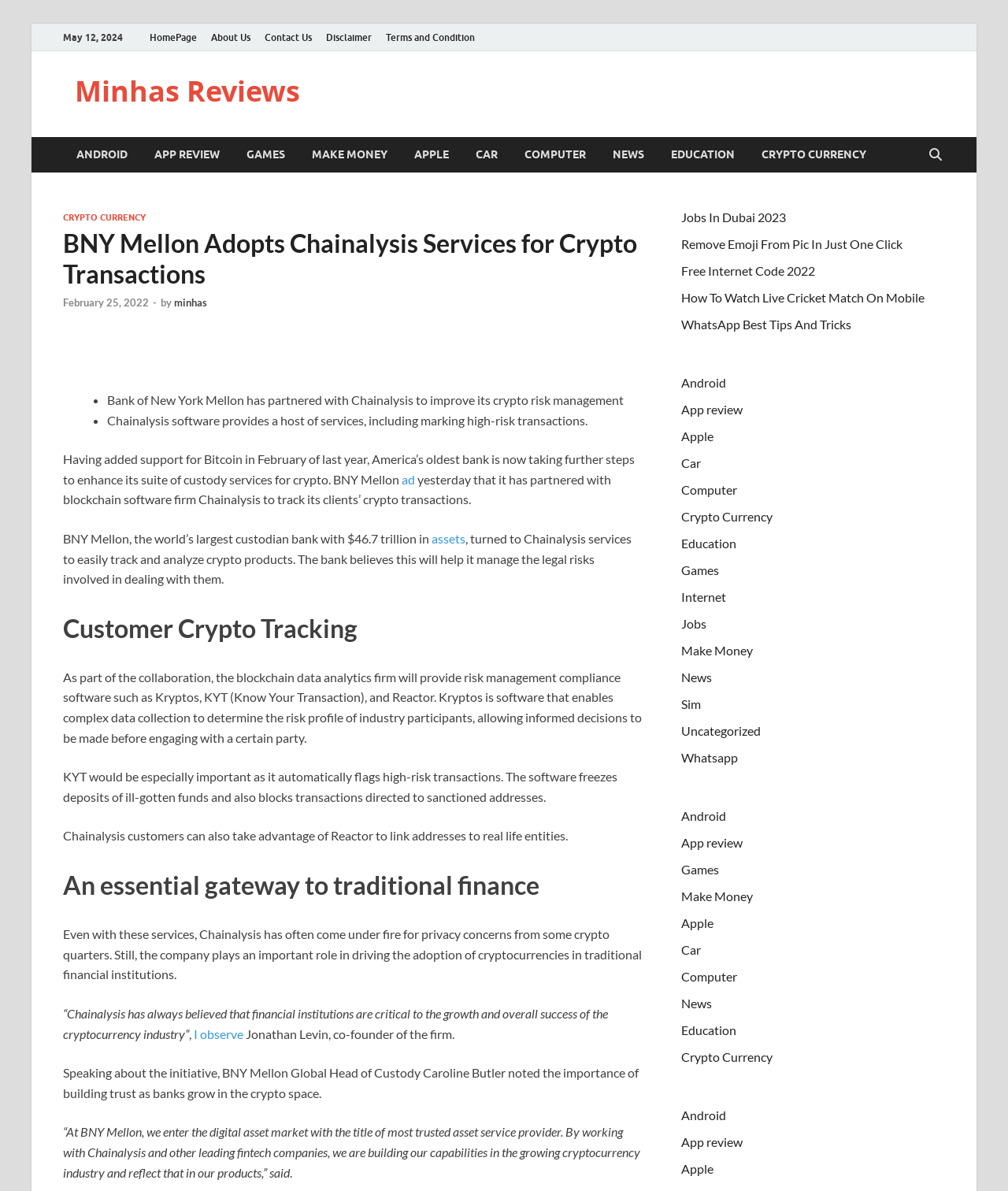Determine the bounding box coordinates of the target area to click to execute the following instruction: "Read about 'BNY Mellon Adopts Chainalysis Services for Crypto Transactions'."

[0.062, 0.192, 0.637, 0.243]